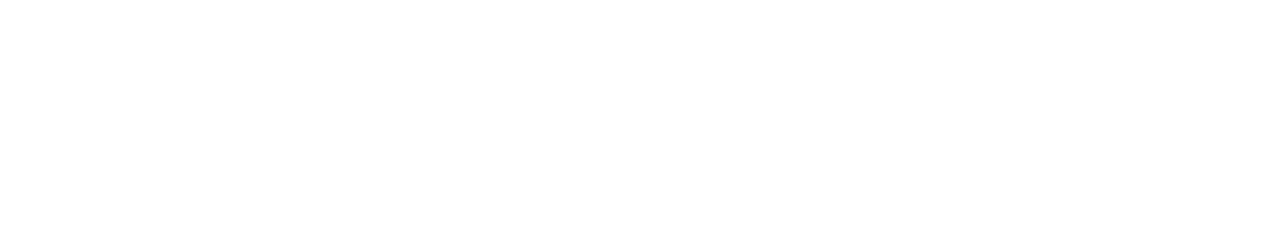Respond with a single word or phrase to the following question: What social media platforms are listed?

Facebook, Twitter, Instagram, YouTube